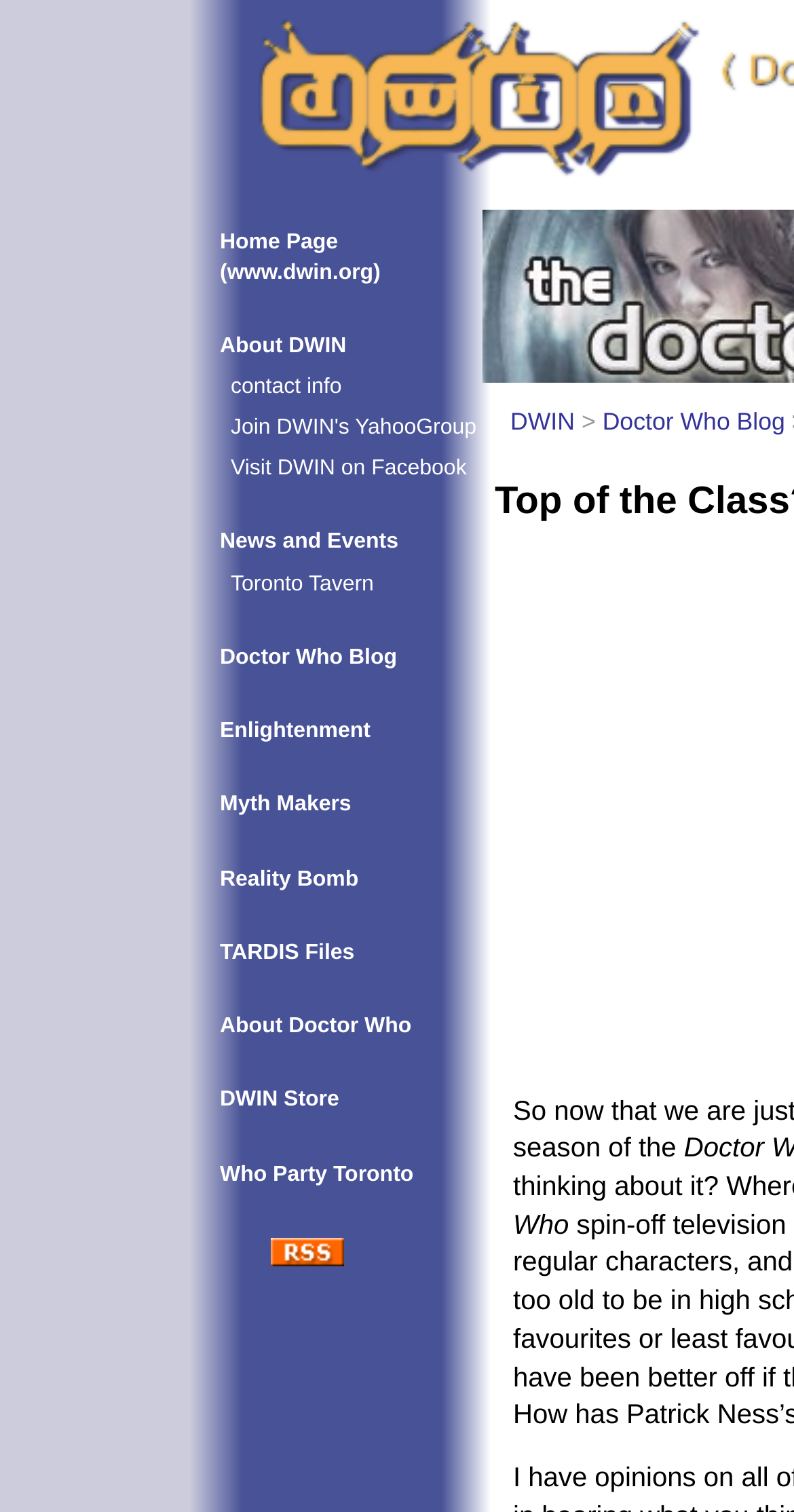Highlight the bounding box coordinates of the element that should be clicked to carry out the following instruction: "subscribe to RSS feed". The coordinates must be given as four float numbers ranging from 0 to 1, i.e., [left, top, right, bottom].

[0.335, 0.828, 0.438, 0.844]